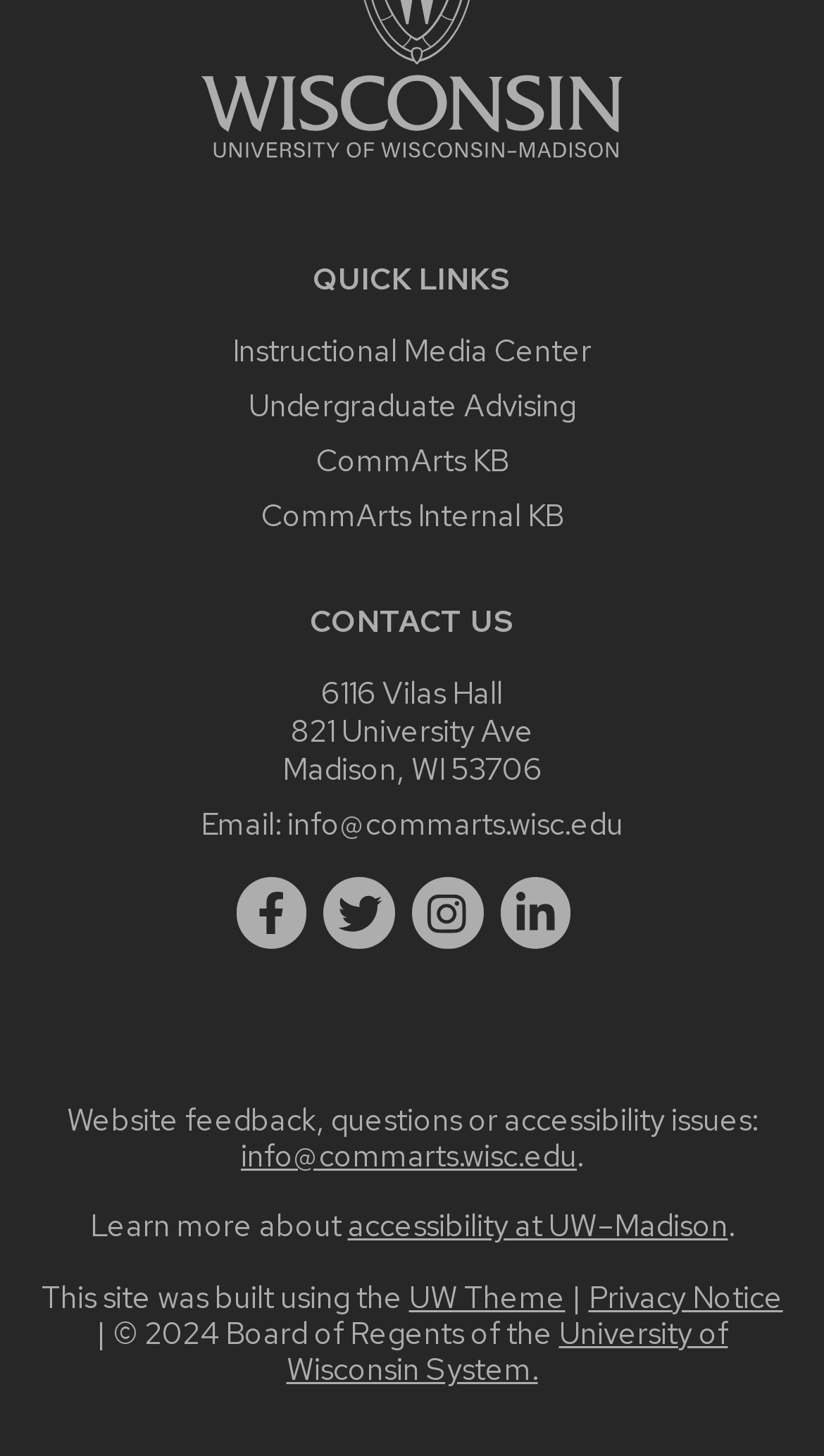What is the theme used to build this website? Based on the screenshot, please respond with a single word or phrase.

UW Theme